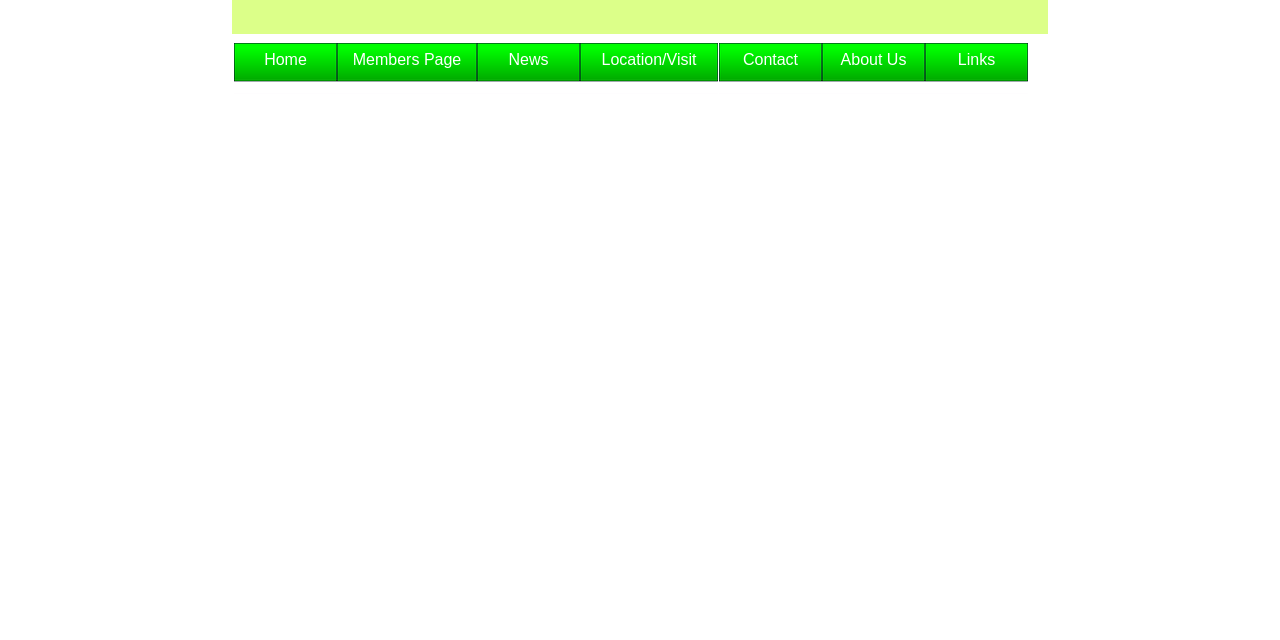Determine the bounding box coordinates for the UI element matching this description: "Contact".

[0.562, 0.067, 0.642, 0.147]